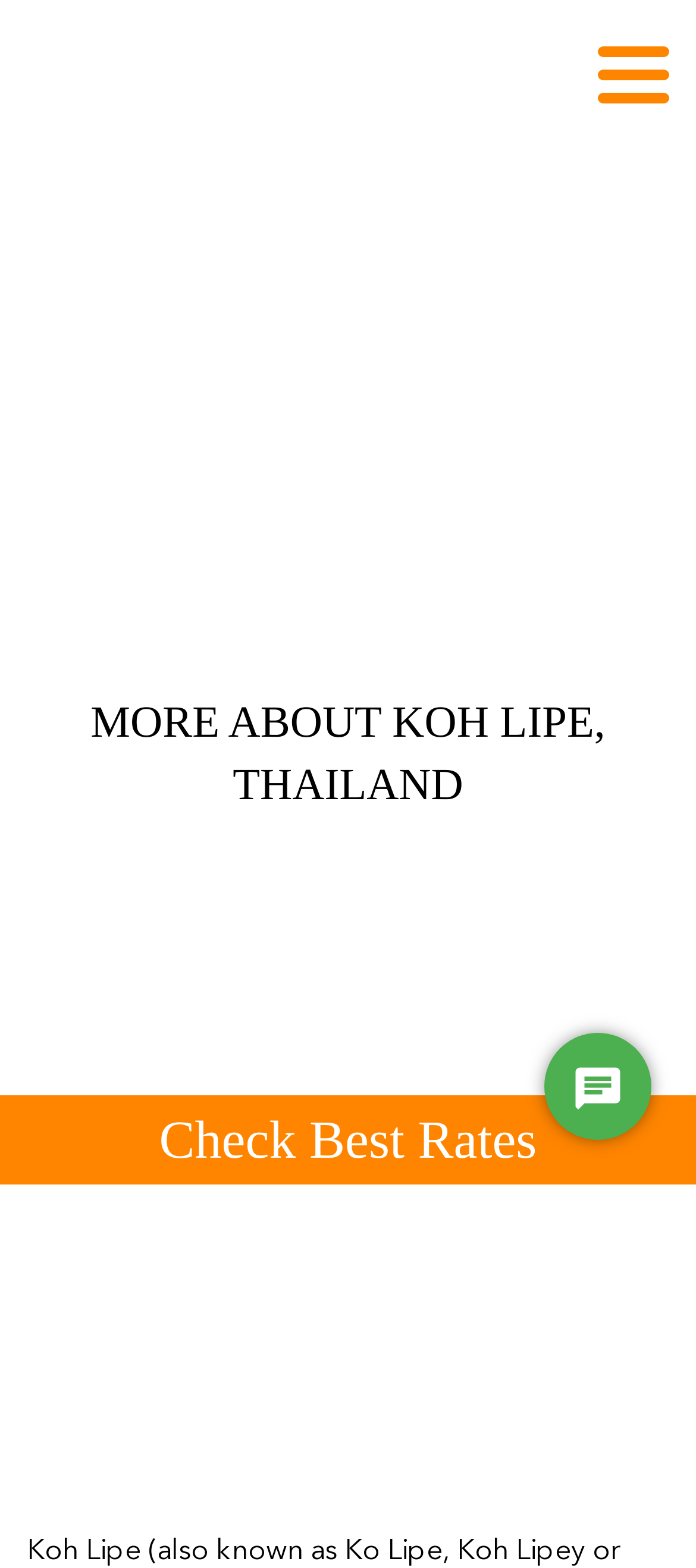What is the topic of the heading? Refer to the image and provide a one-word or short phrase answer.

Koh Lipe, Thailand